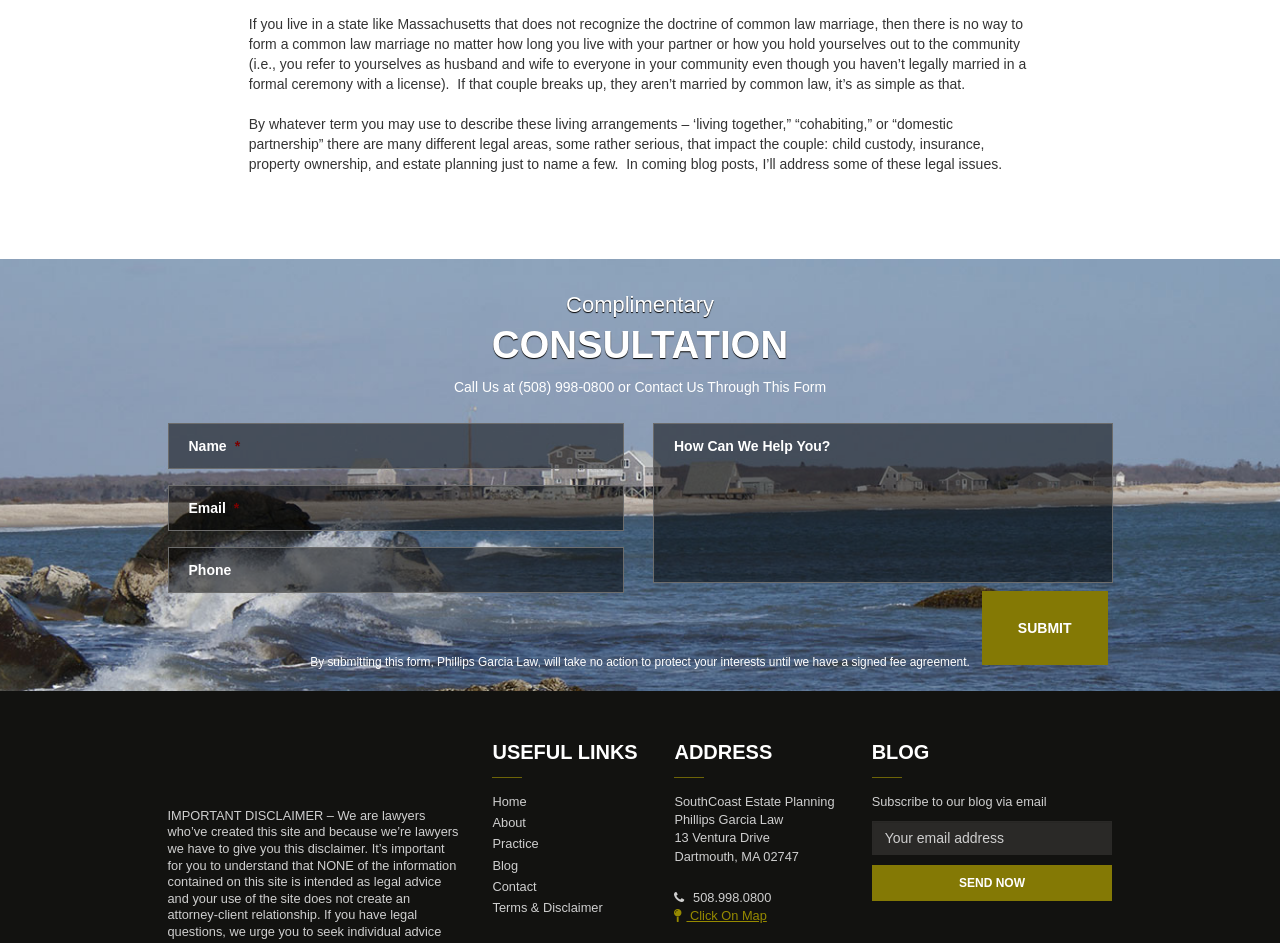Please identify the bounding box coordinates of the element's region that I should click in order to complete the following instruction: "Click the Submit button". The bounding box coordinates consist of four float numbers between 0 and 1, i.e., [left, top, right, bottom].

[0.767, 0.626, 0.865, 0.705]